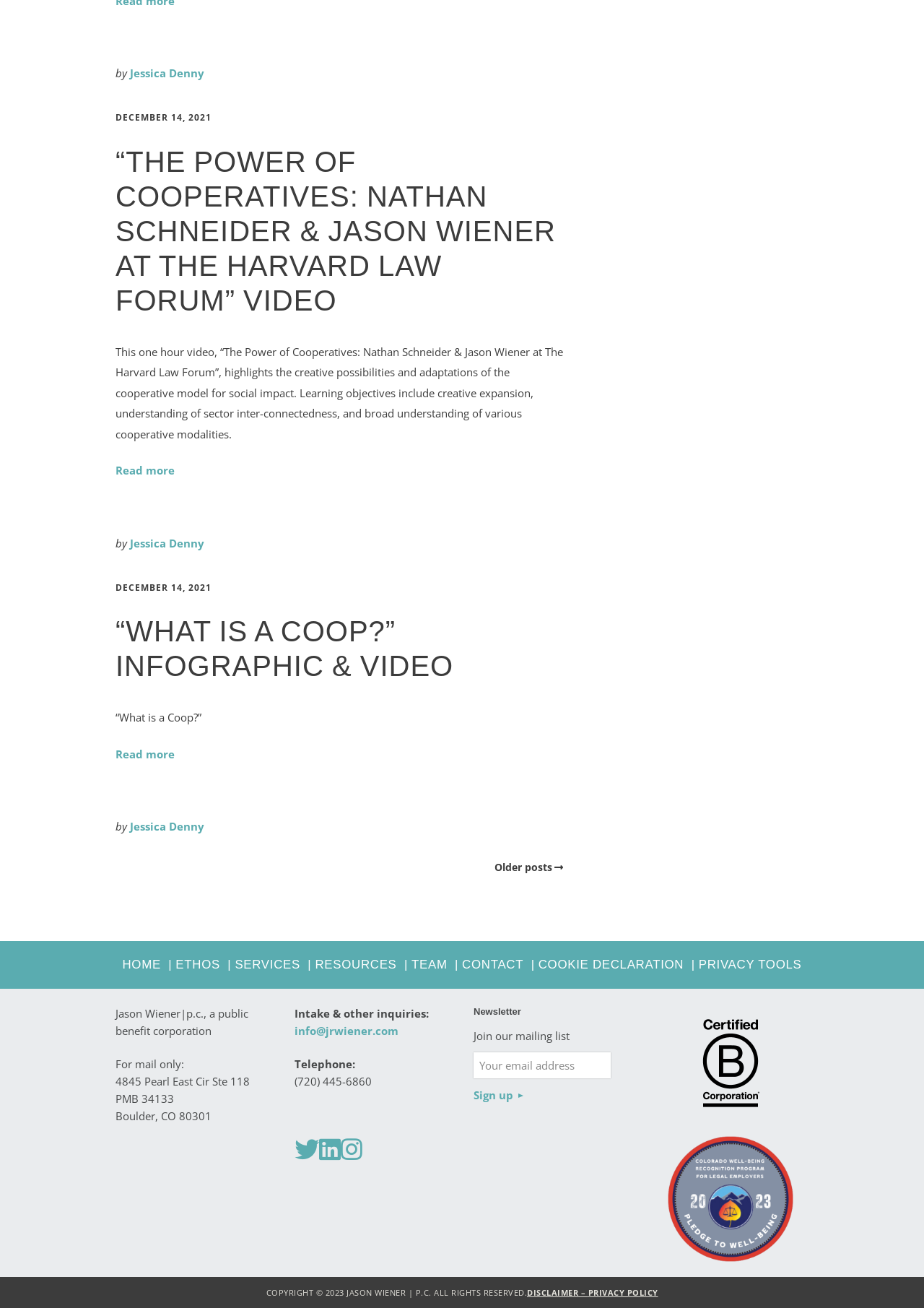Specify the bounding box coordinates of the element's region that should be clicked to achieve the following instruction: "Go to HOME page". The bounding box coordinates consist of four float numbers between 0 and 1, in the format [left, top, right, bottom].

[0.129, 0.726, 0.178, 0.748]